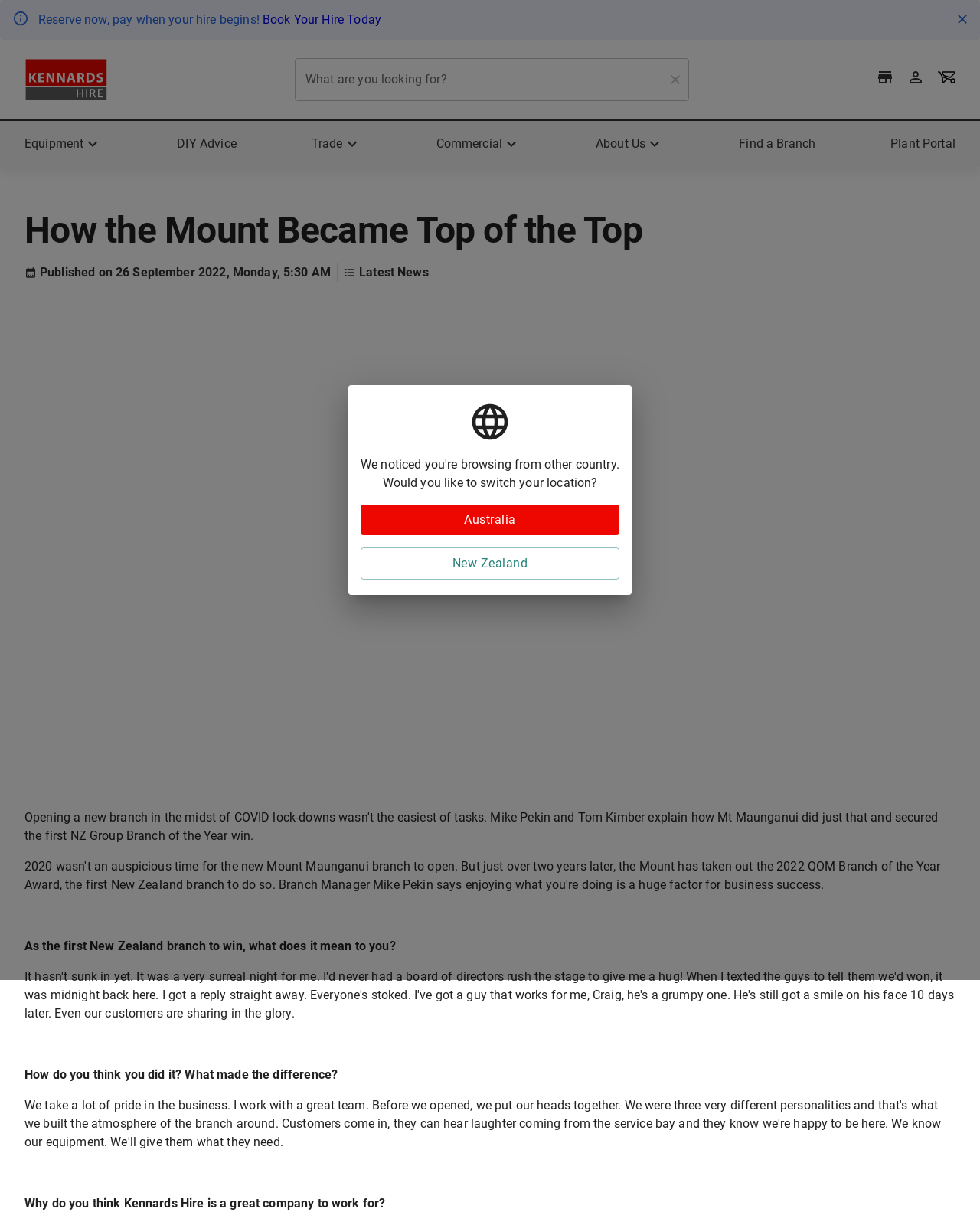Please respond to the question with a concise word or phrase:
What is the text on the top-left corner of the webpage?

Kennards Hire